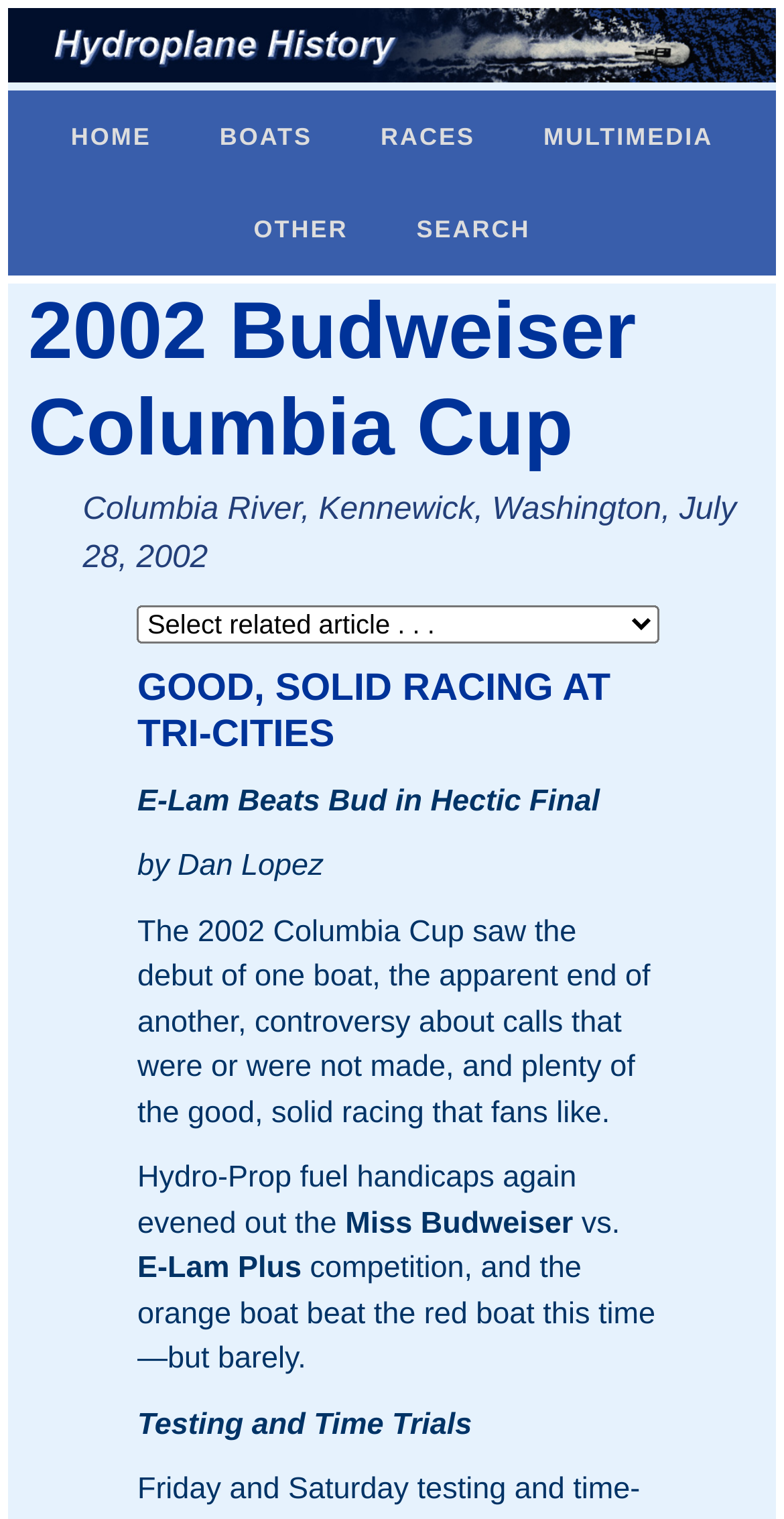Extract the main heading from the webpage content.

2002 Budweiser Columbia Cup